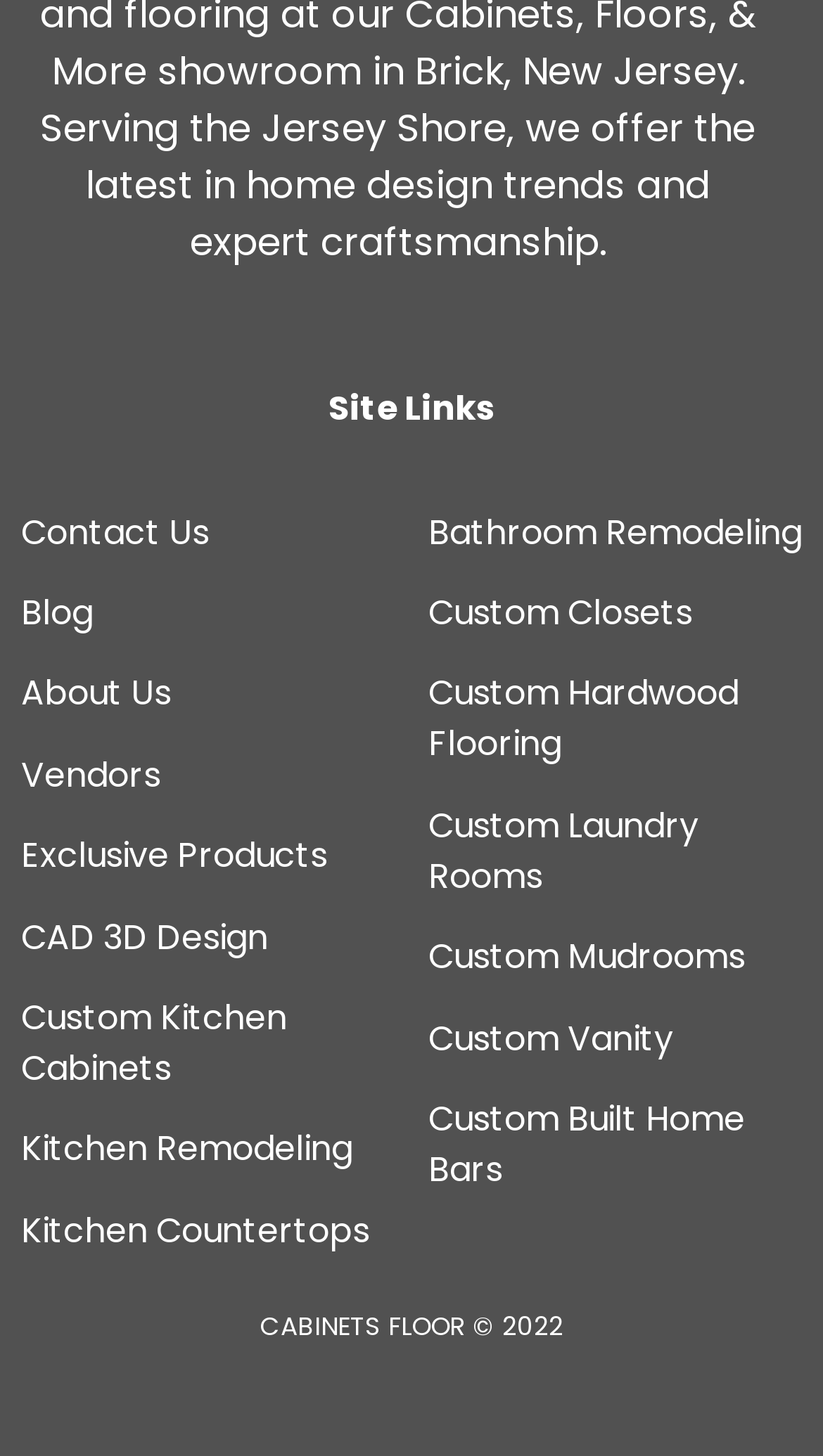What is the last link in the site links section?
Using the visual information, reply with a single word or short phrase.

Custom Built Home Bars